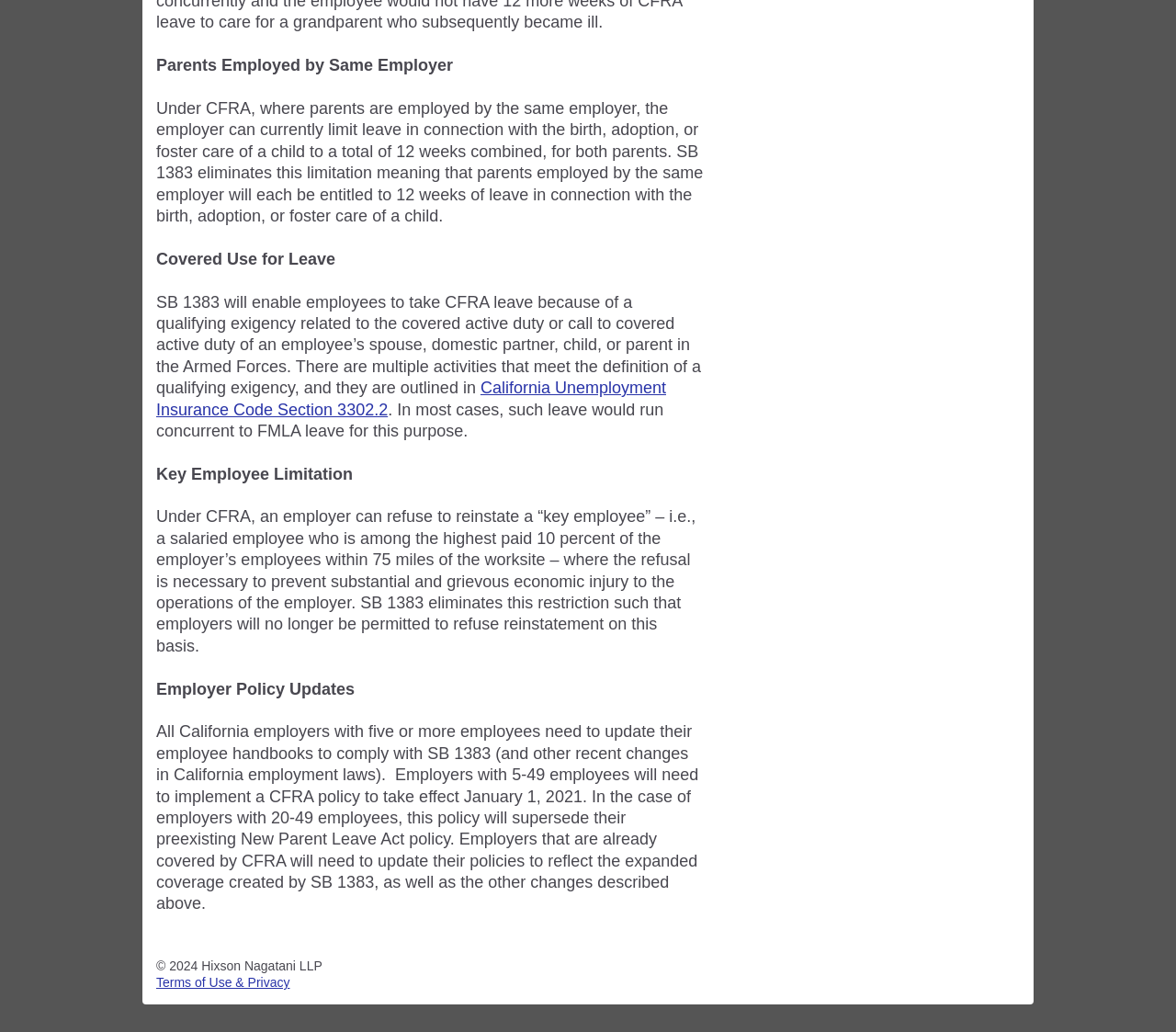What is the main topic of this webpage?
Please analyze the image and answer the question with as much detail as possible.

Based on the content of the webpage, it appears to be discussing the California Family Rights Act (CFRA) and its amendments, specifically SB 1383. The webpage provides information on the changes to the CFRA, including the elimination of limitations on leave for parents employed by the same employer and the expansion of covered uses for leave.